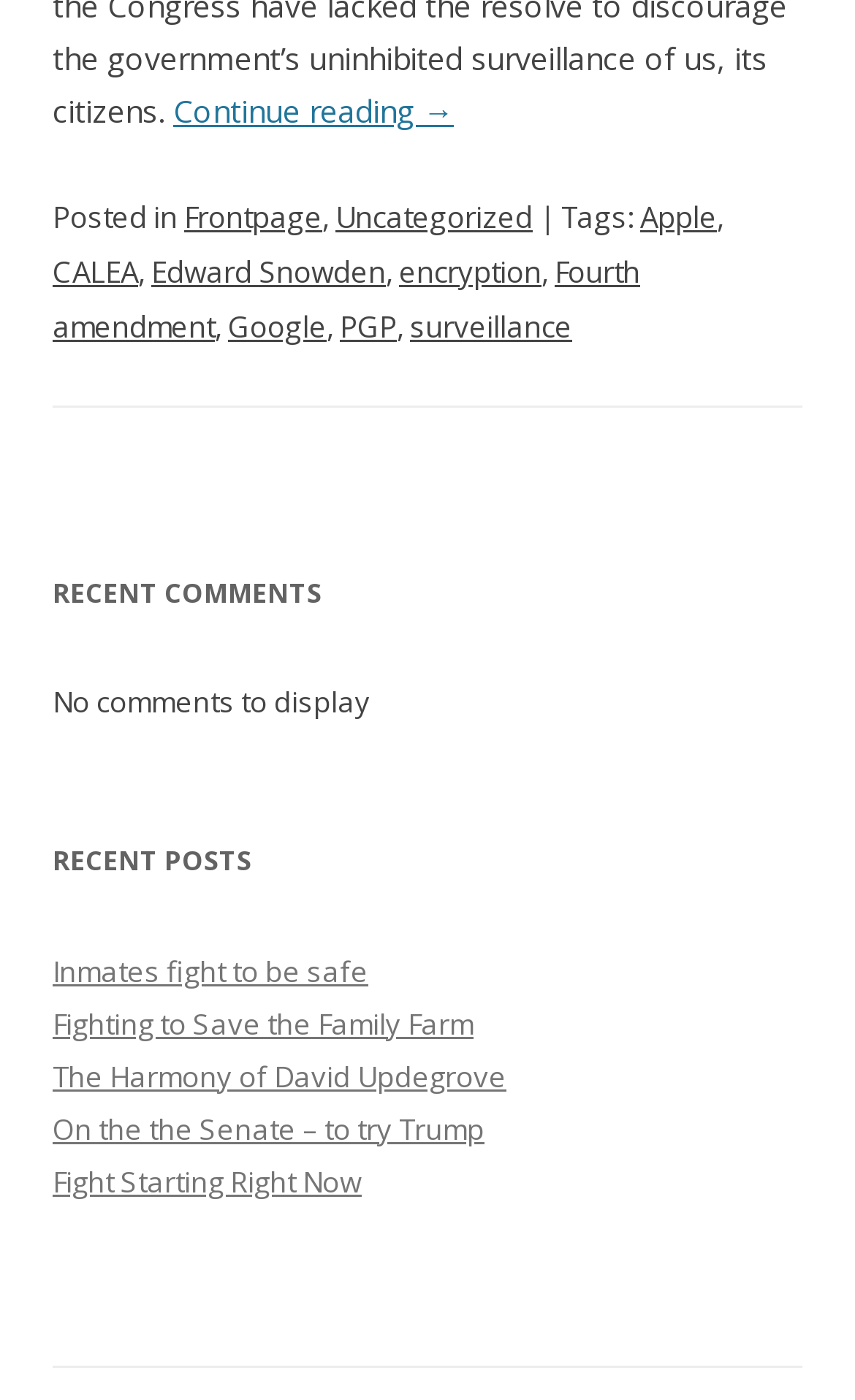Give a one-word or phrase response to the following question: How many recent posts are listed?

5